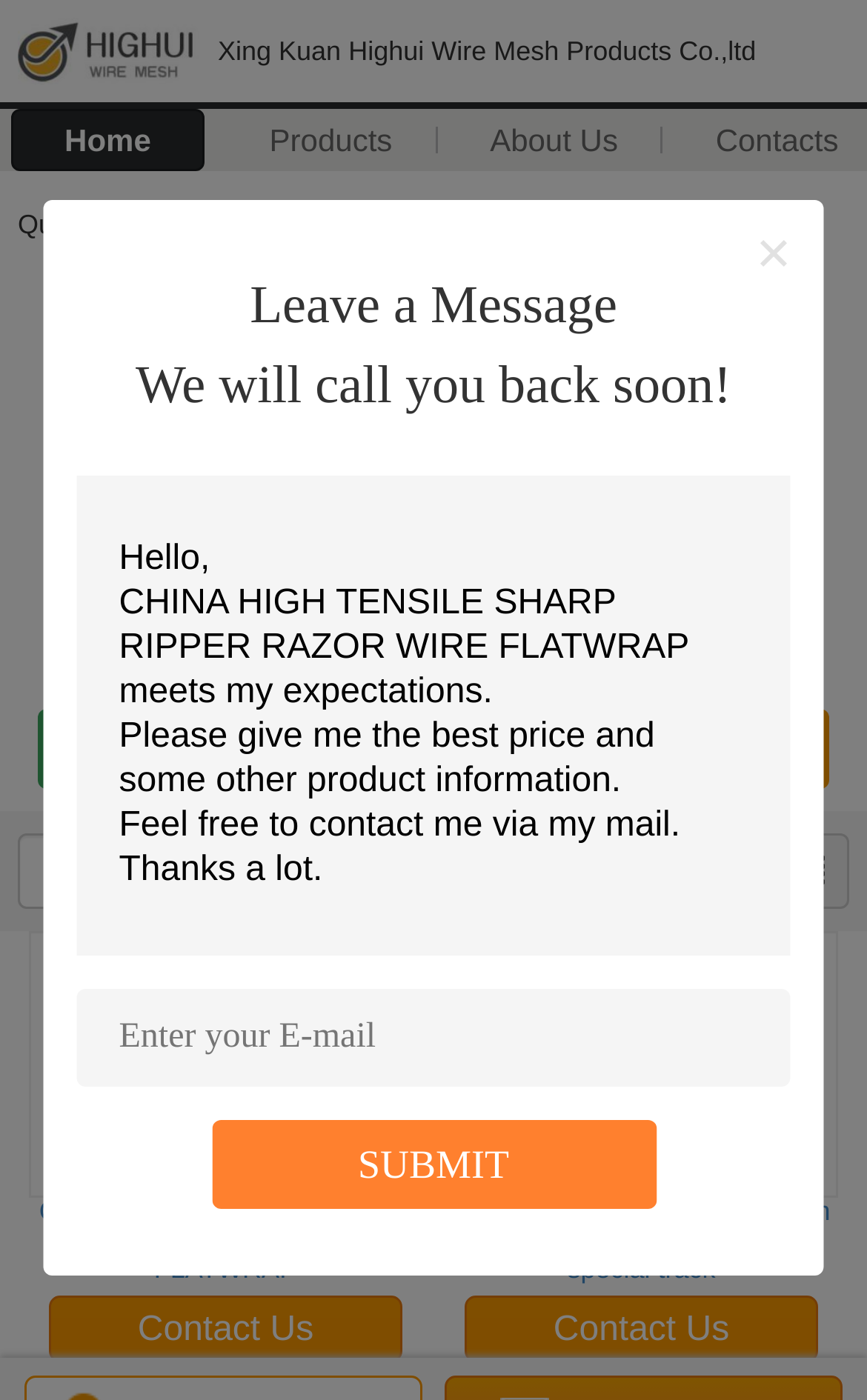Please identify the bounding box coordinates of the area that needs to be clicked to follow this instruction: "Submit the form".

[0.413, 0.816, 0.587, 0.848]